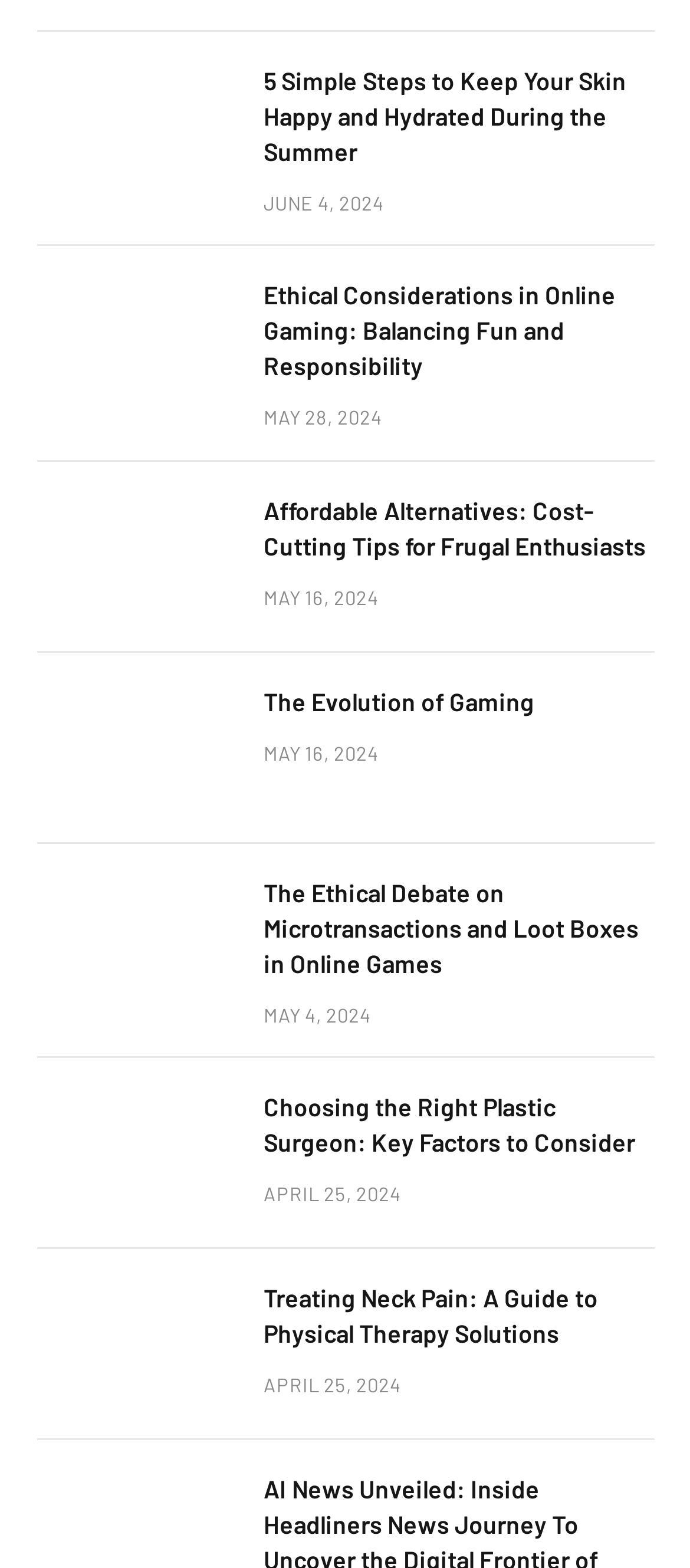Locate the bounding box coordinates of the element to click to perform the following action: 'Check the date of the article about affordable alternatives'. The coordinates should be given as four float values between 0 and 1, in the form of [left, top, right, bottom].

[0.382, 0.259, 0.554, 0.273]